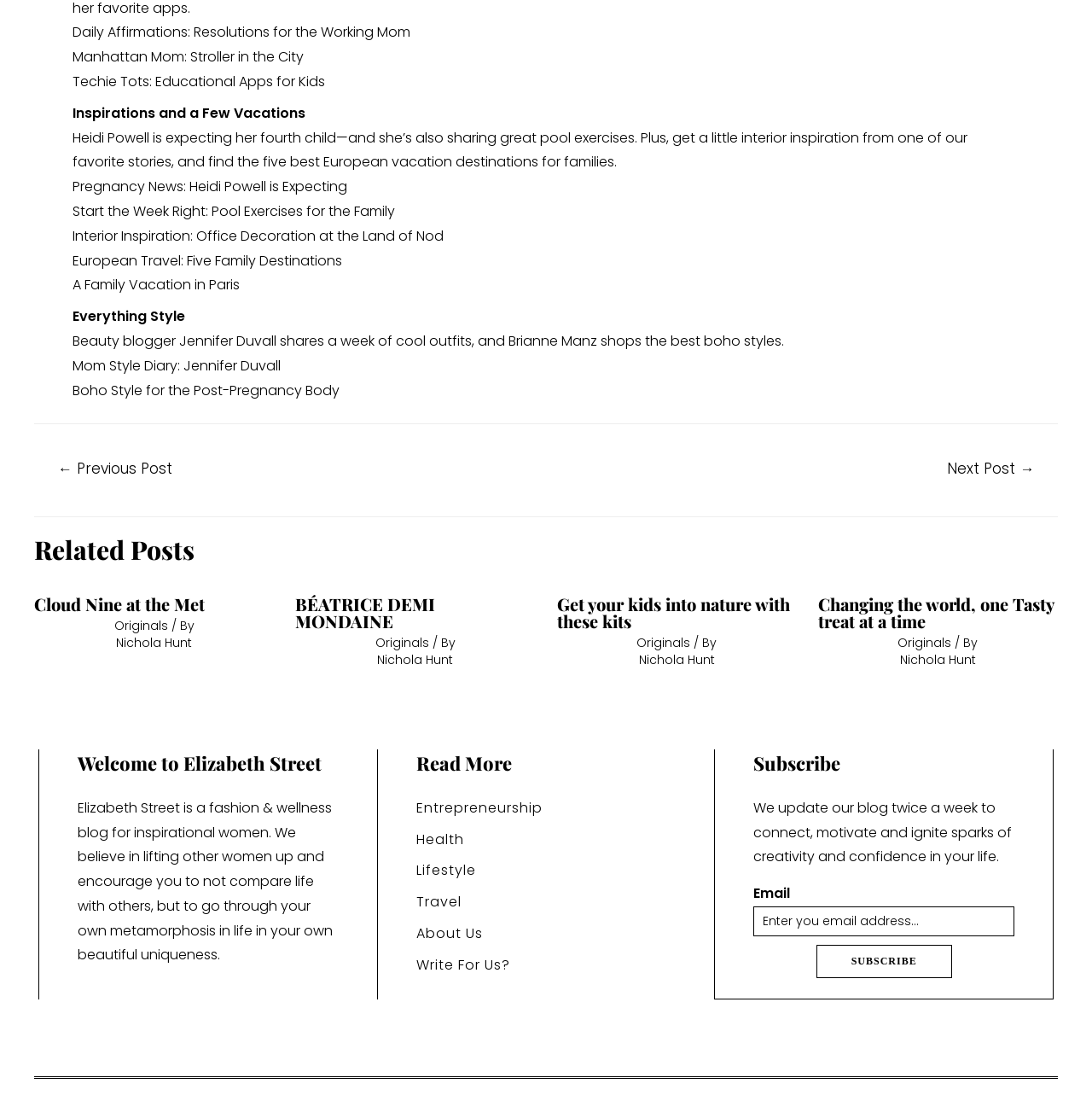Please find the bounding box for the UI component described as follows: "A Good American".

None